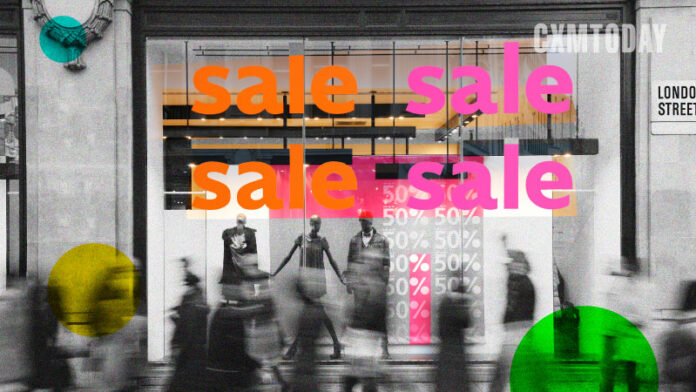What is the maximum discount indicated in the promotional signage?
Using the image, respond with a single word or phrase.

50%